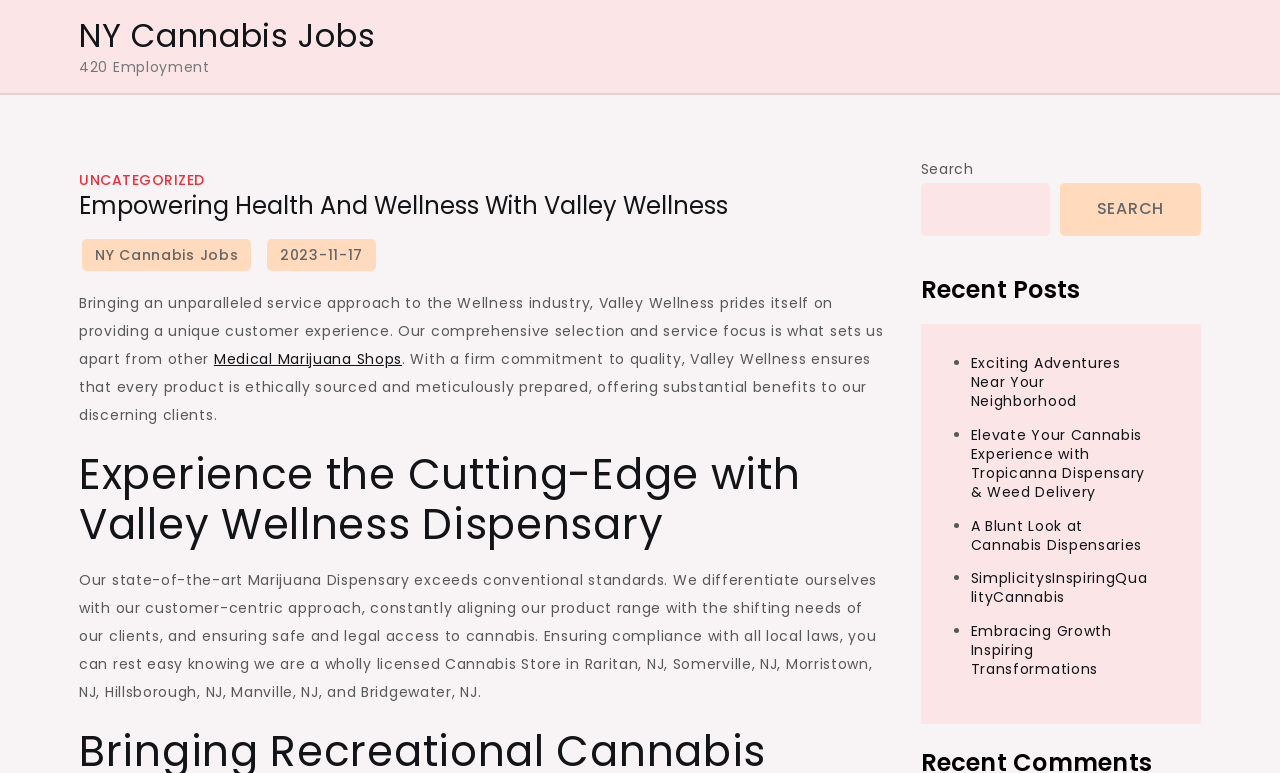What is the purpose of the search box?
Please give a detailed and elaborate explanation in response to the question.

The search box is located at the top right corner of the webpage and has a button labeled 'Search'. This suggests that the purpose of the search box is to allow users to search for specific content within the website.